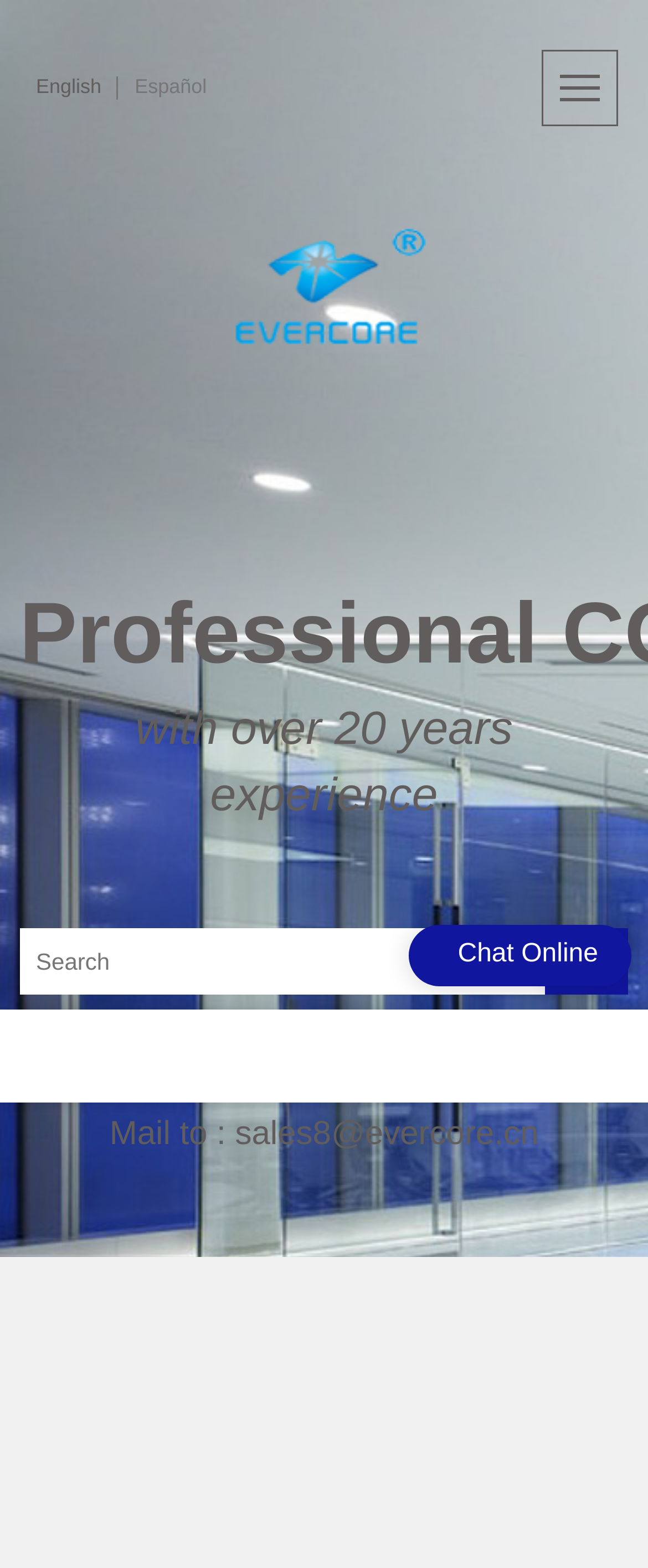Utilize the information from the image to answer the question in detail:
How many language options are available?

I found two language options, English and Español, in the top navigation bar of the webpage.